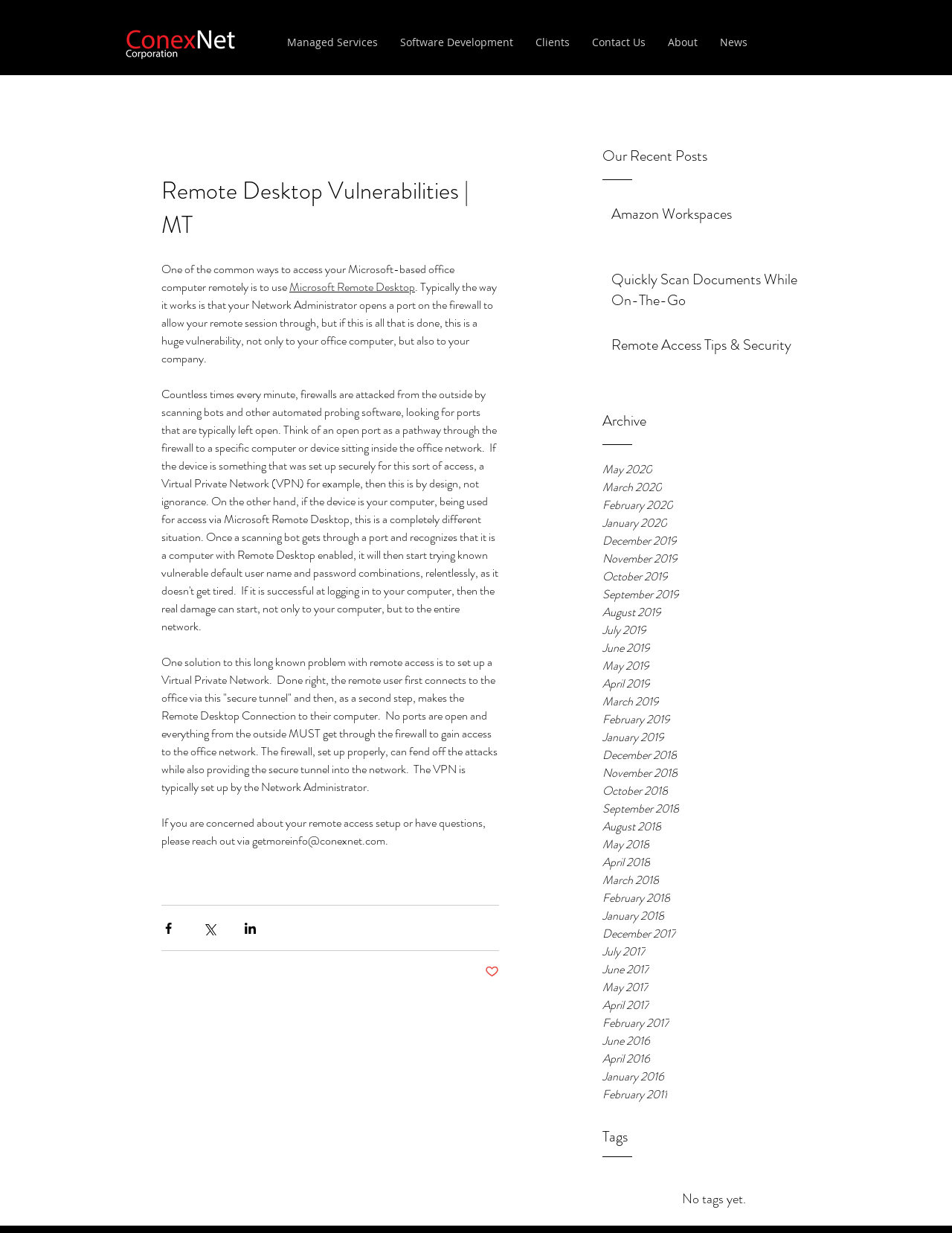Specify the bounding box coordinates of the area that needs to be clicked to achieve the following instruction: "Click on the 'Get Started' link".

[0.804, 0.025, 0.882, 0.043]